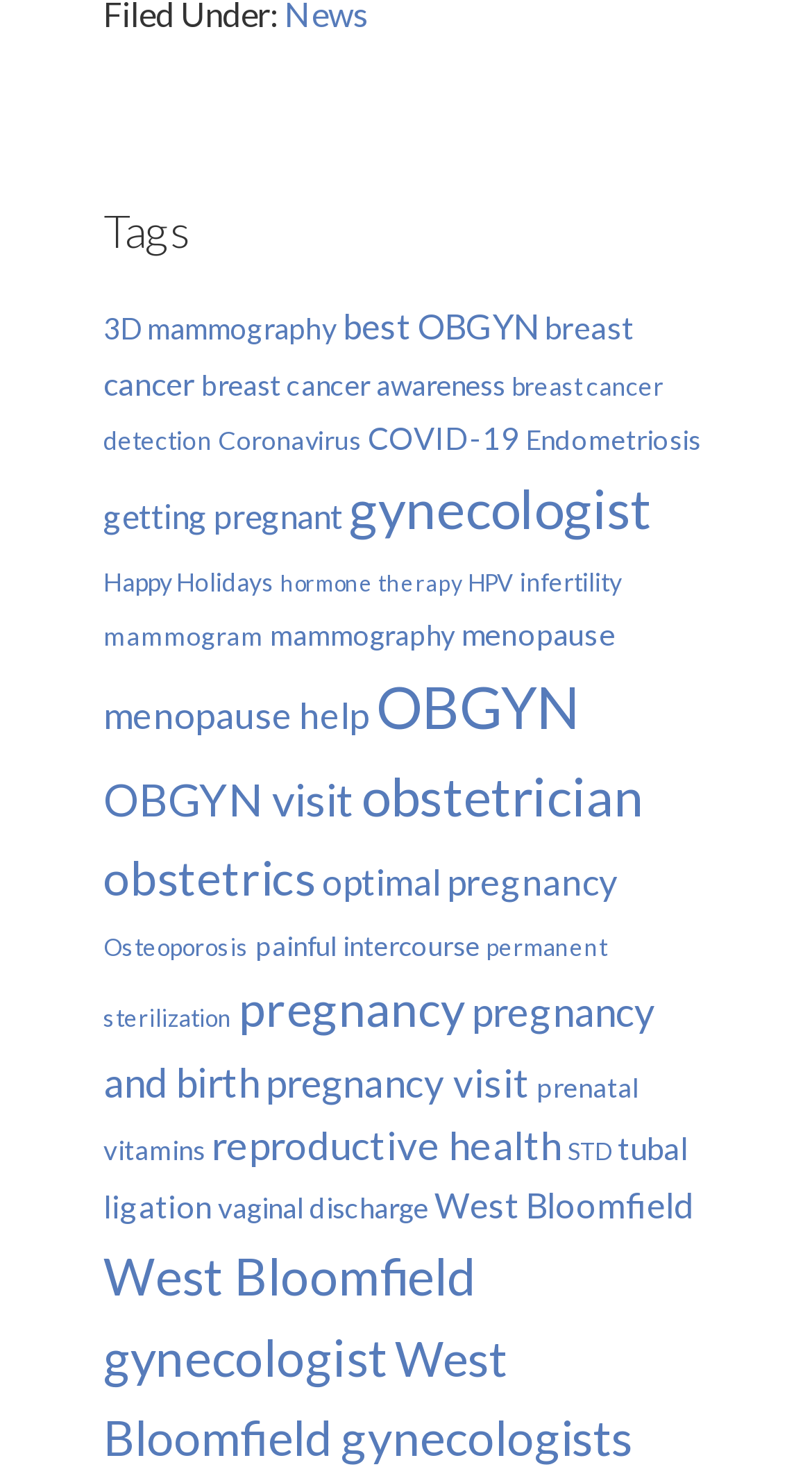Please locate the bounding box coordinates of the element that should be clicked to achieve the given instruction: "Visit the 'gynecologist' page".

[0.429, 0.324, 0.801, 0.369]